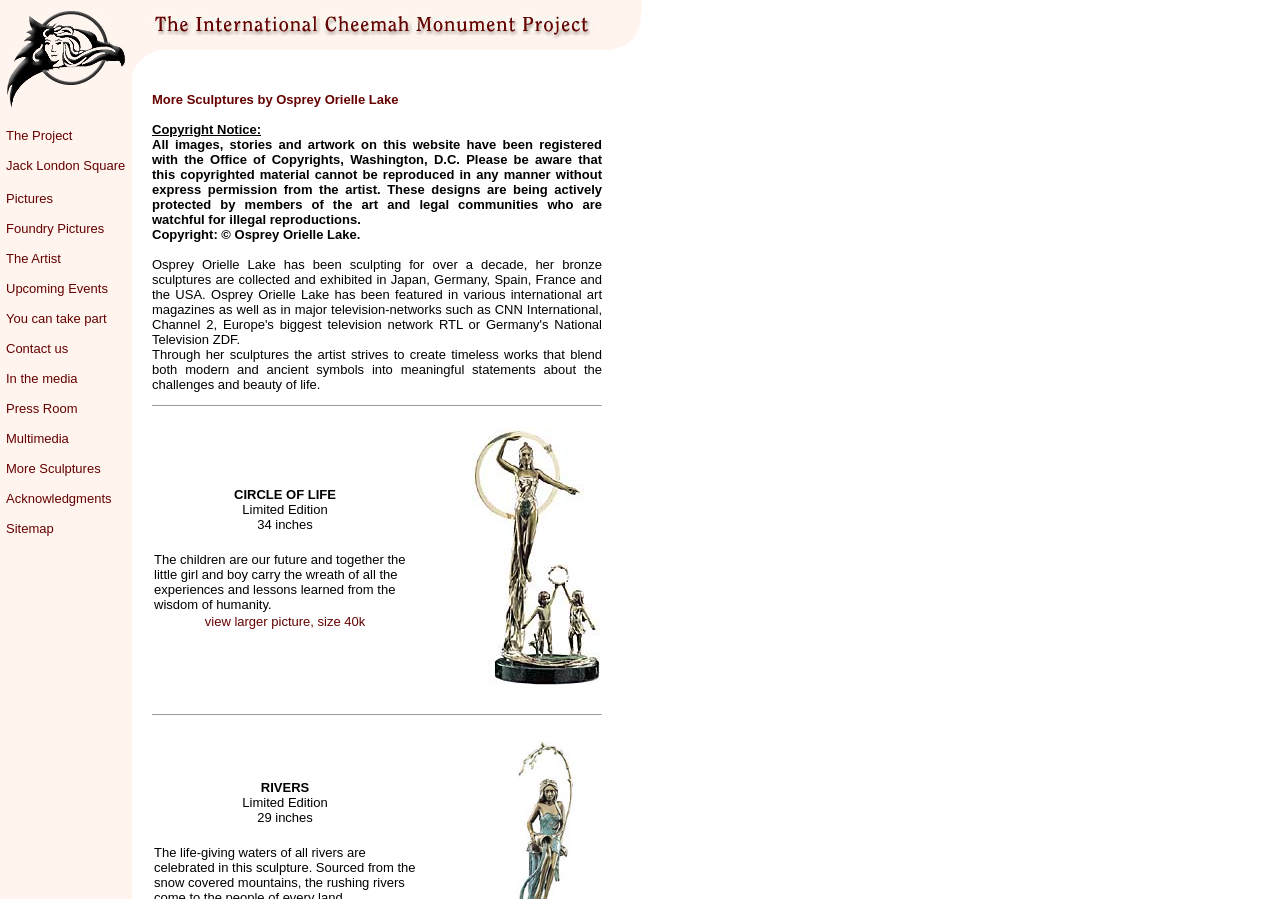Determine the bounding box coordinates for the region that must be clicked to execute the following instruction: "Go to Press Room".

[0.005, 0.446, 0.061, 0.463]